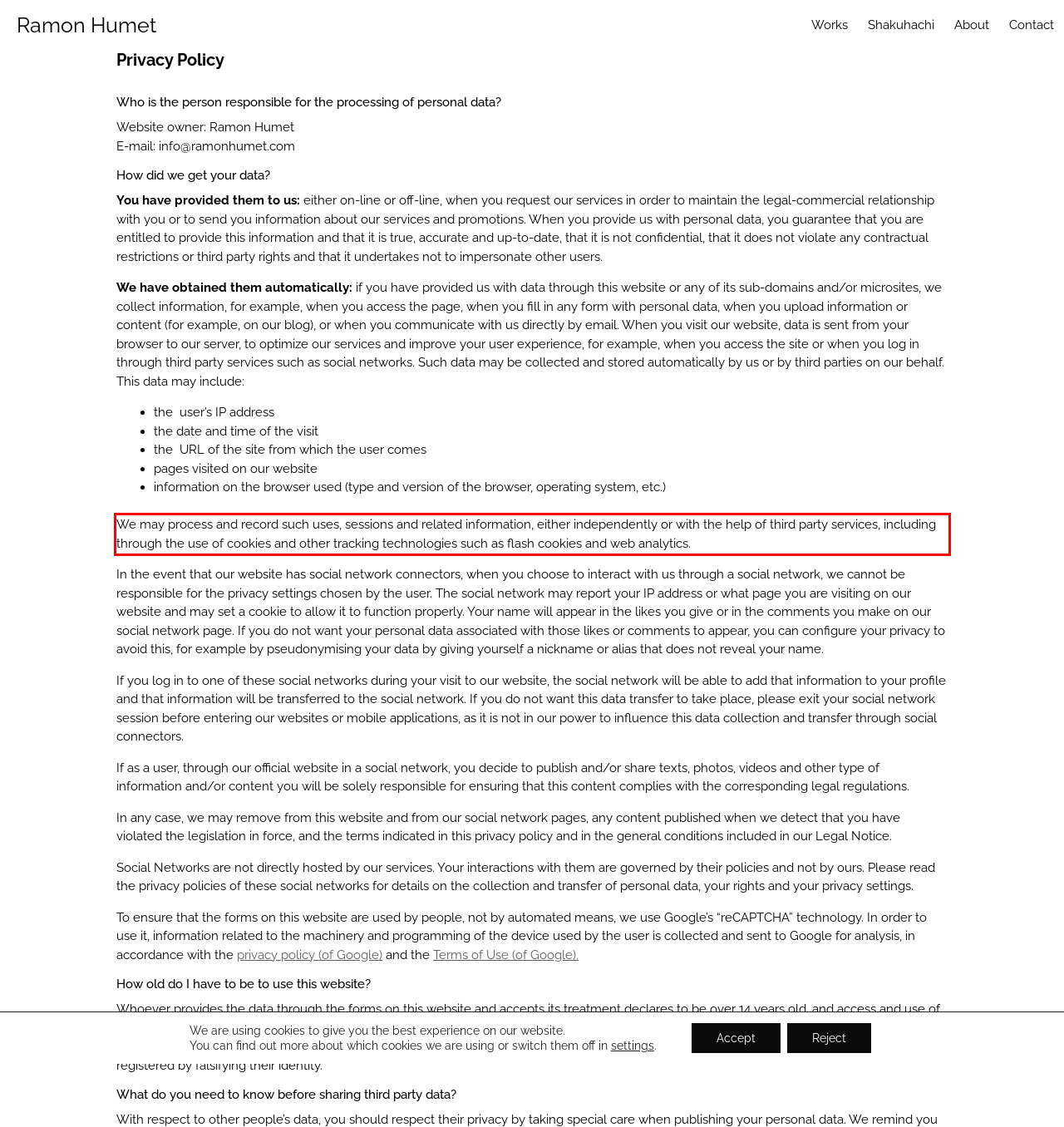Locate the red bounding box in the provided webpage screenshot and use OCR to determine the text content inside it.

We may process and record such uses, sessions and related information, either independently or with the help of third party services, including through the use of cookies and other tracking technologies such as flash cookies and web analytics.